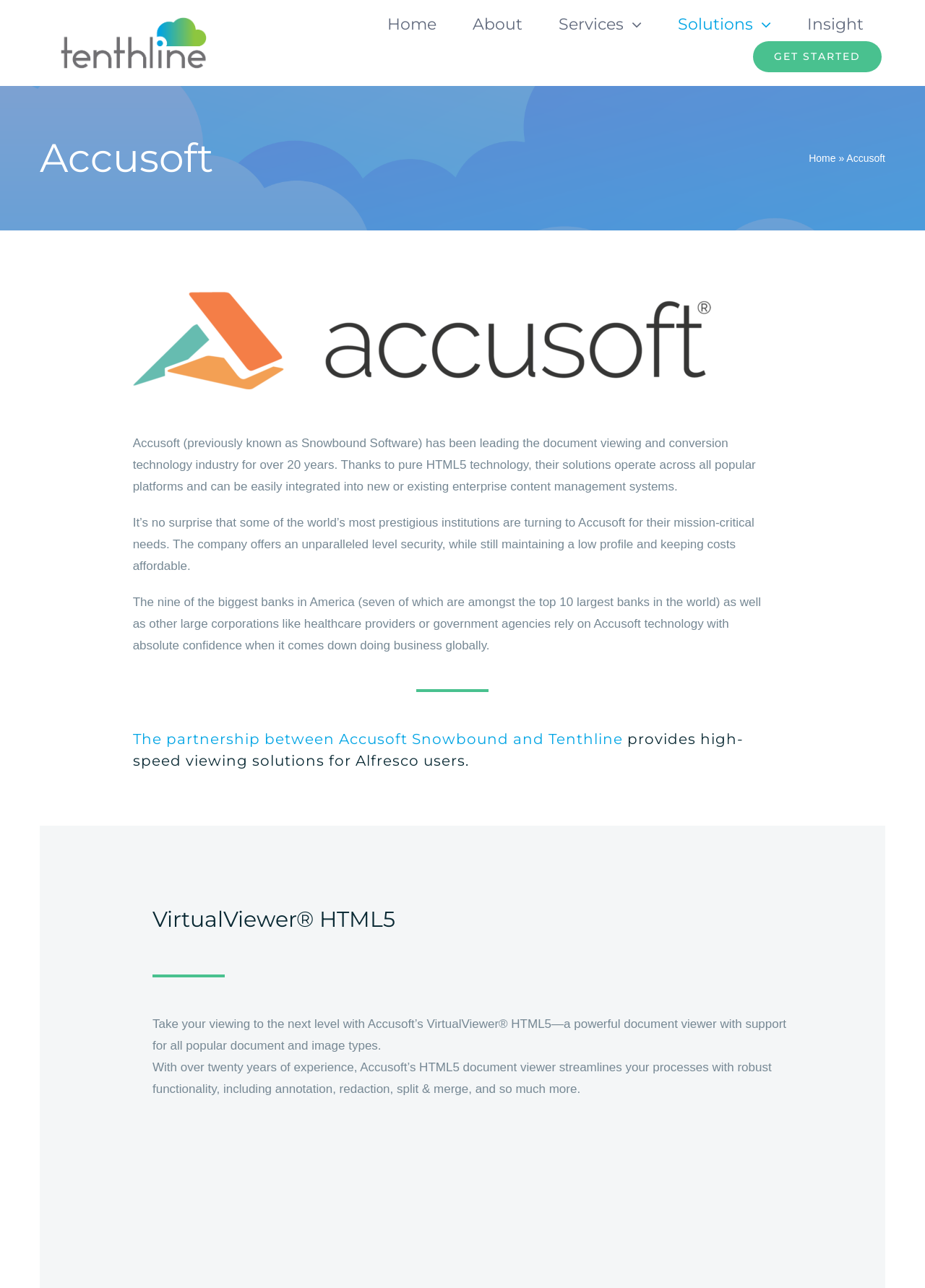Given the element description "Services", identify the bounding box of the corresponding UI element.

[0.604, 0.009, 0.694, 0.03]